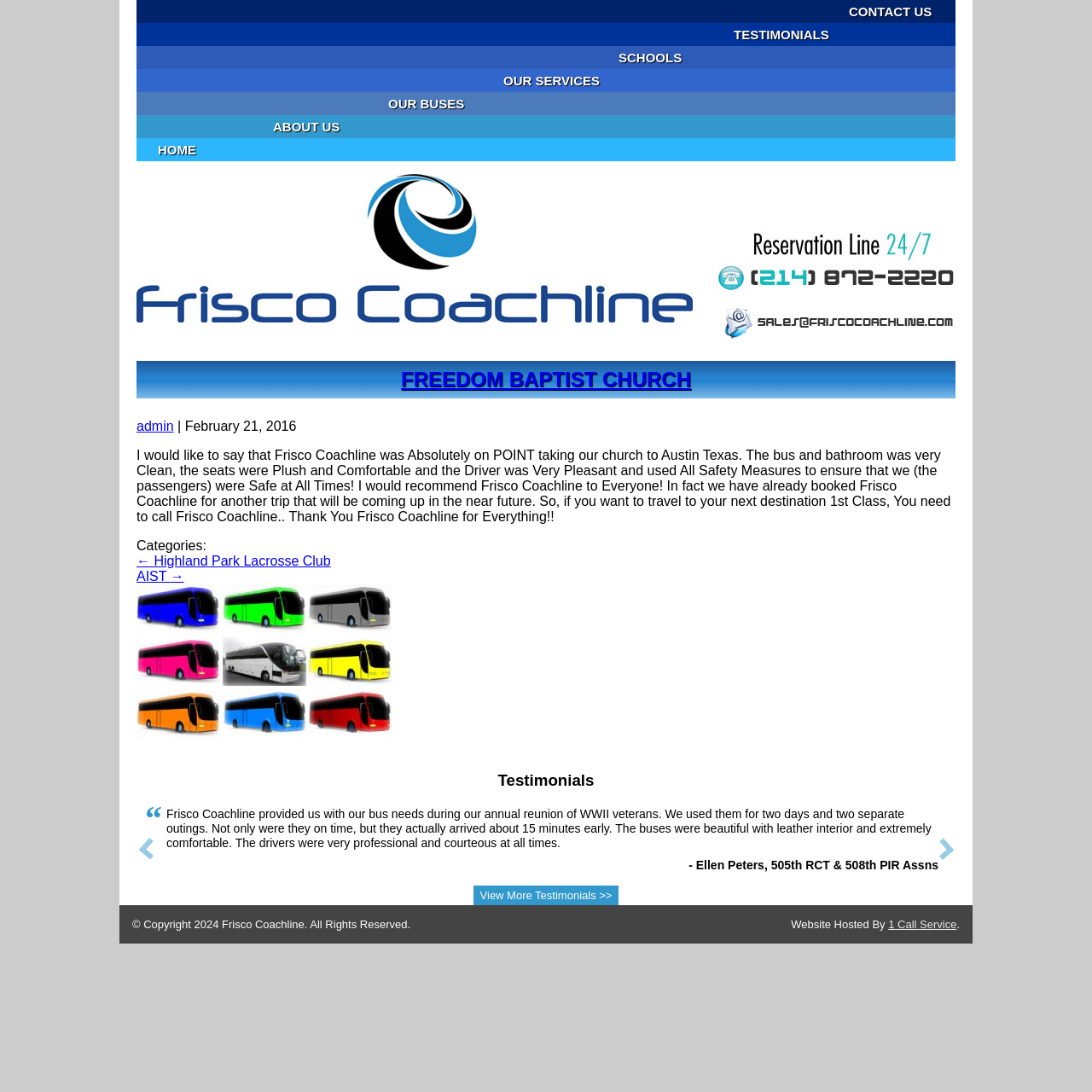What is the copyright year of the webpage?
Based on the visual details in the image, please answer the question thoroughly.

I found the answer by looking at the text '© Copyright 2024 Frisco Coachline. All Rights Reserved.' which is located at the bottom of the webpage.